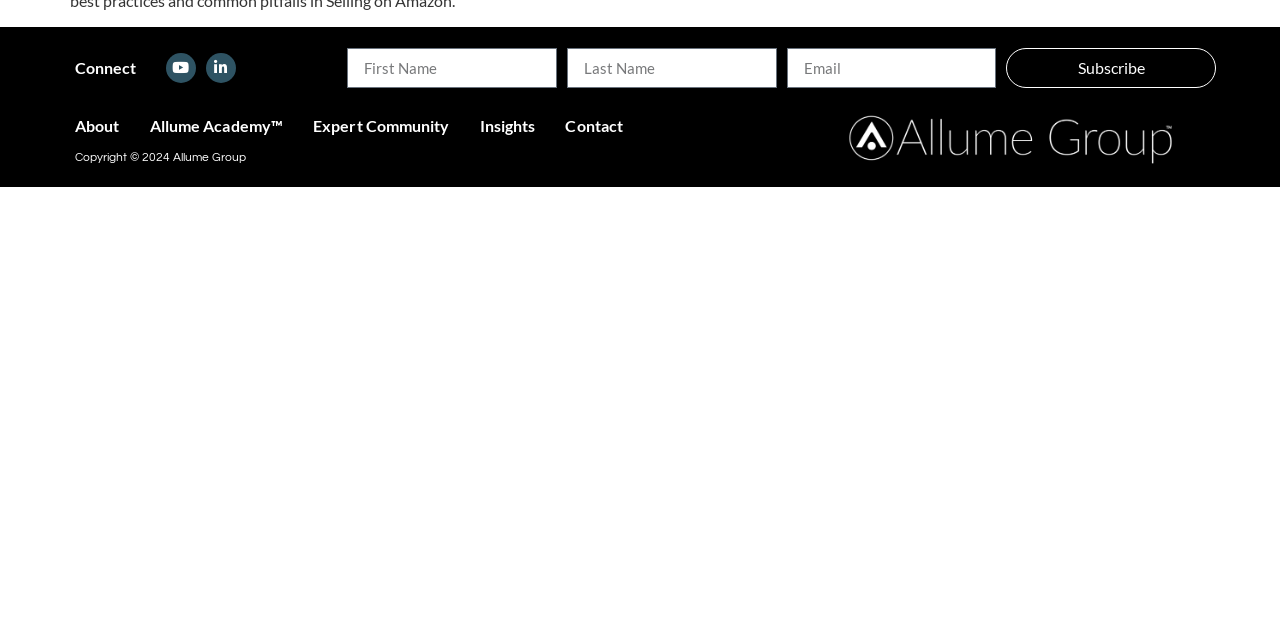Provide the bounding box coordinates of the HTML element this sentence describes: "Youtube".

[0.129, 0.082, 0.153, 0.129]